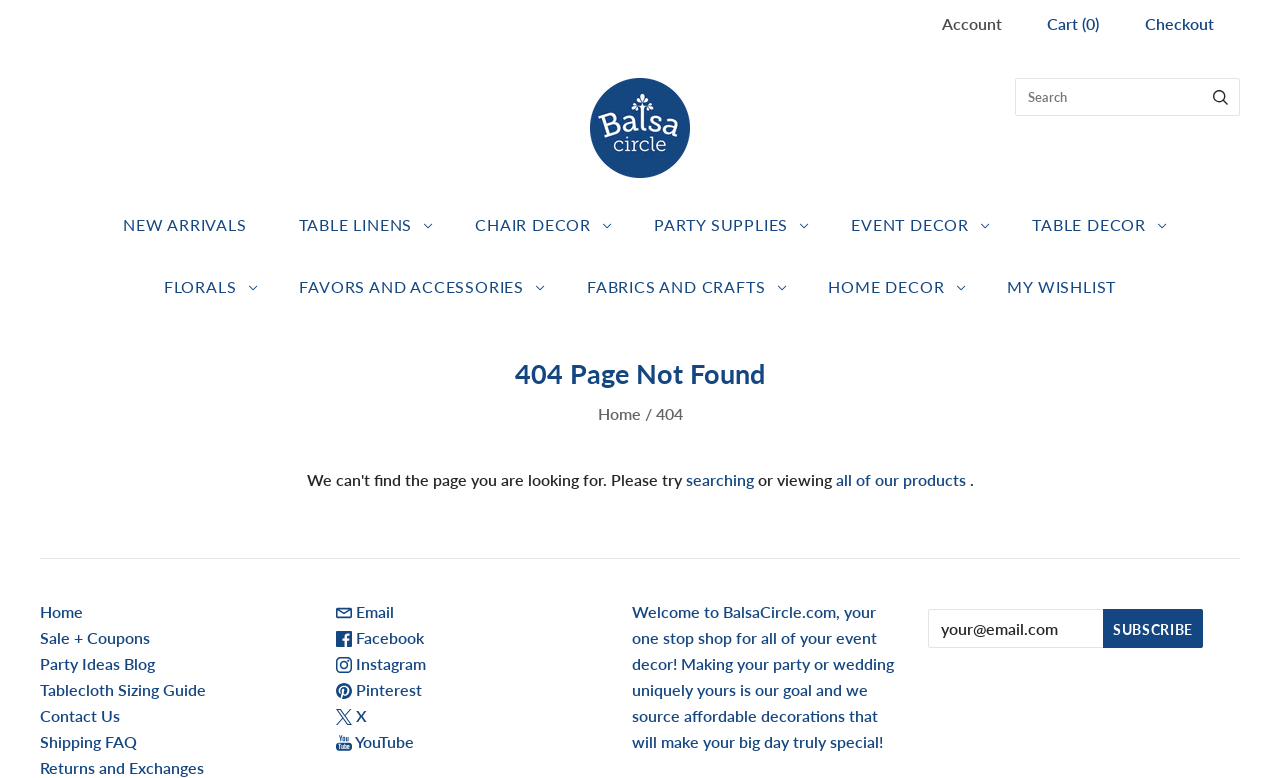How can users search for products?
Answer briefly with a single word or phrase based on the image.

Using the search bar